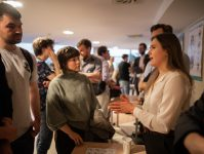Give a thorough and detailed caption for the image.

The image captures a lively moment from a recent academic event, where students engage in a vibrant discussion. In the foreground, a woman in a white blouse animatedly speaks to a group, using hand gestures that emphasize her points, while a young woman in a gray shawl attentively listens. Nearby, a man in a casual shirt stands with crossed arms, seemingly intrigued by the conversation. The background features other attendees, suggesting a dynamic atmosphere of interaction and collaboration. This gathering is part of a series of events aimed at fostering scientific research discussions among student scientific groups, highlighting the importance of networking and sharing ideas within the academic community.